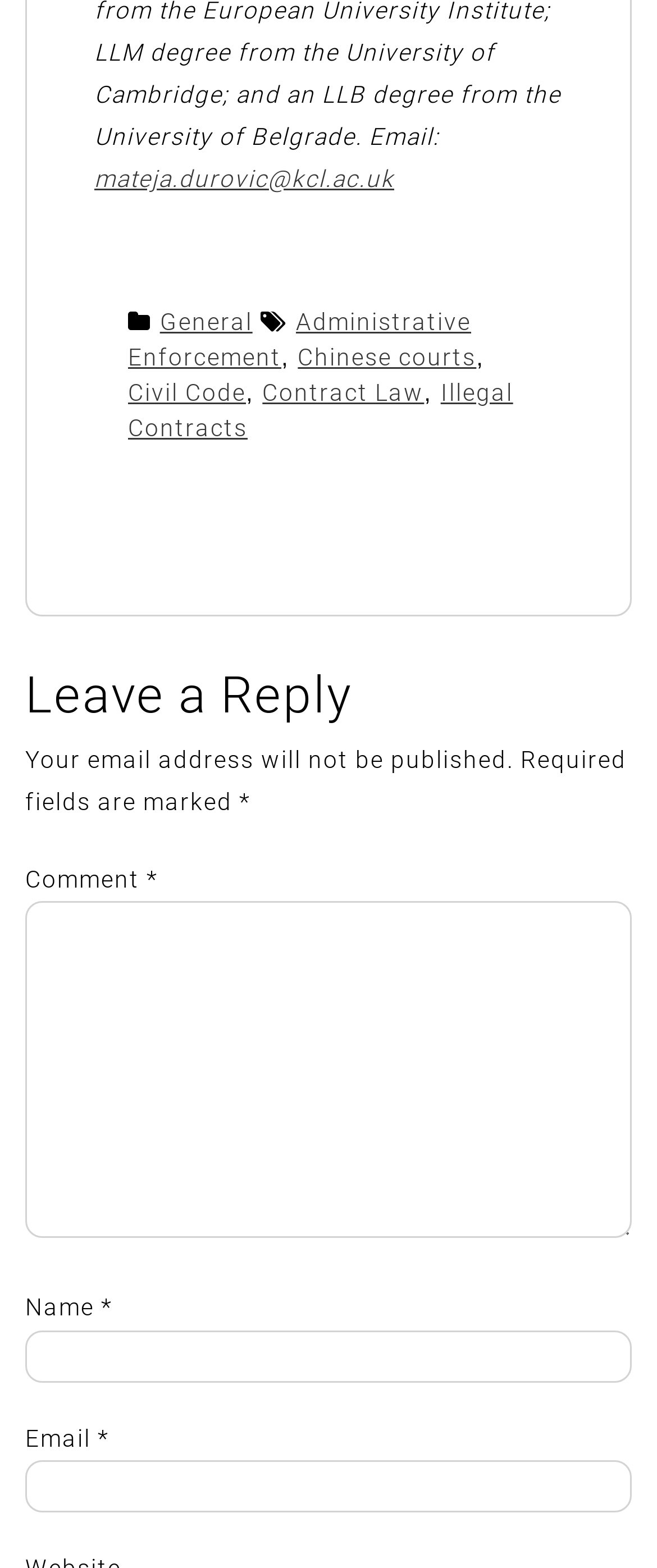Use a single word or phrase to answer this question: 
What is the label of the first textbox?

Comment